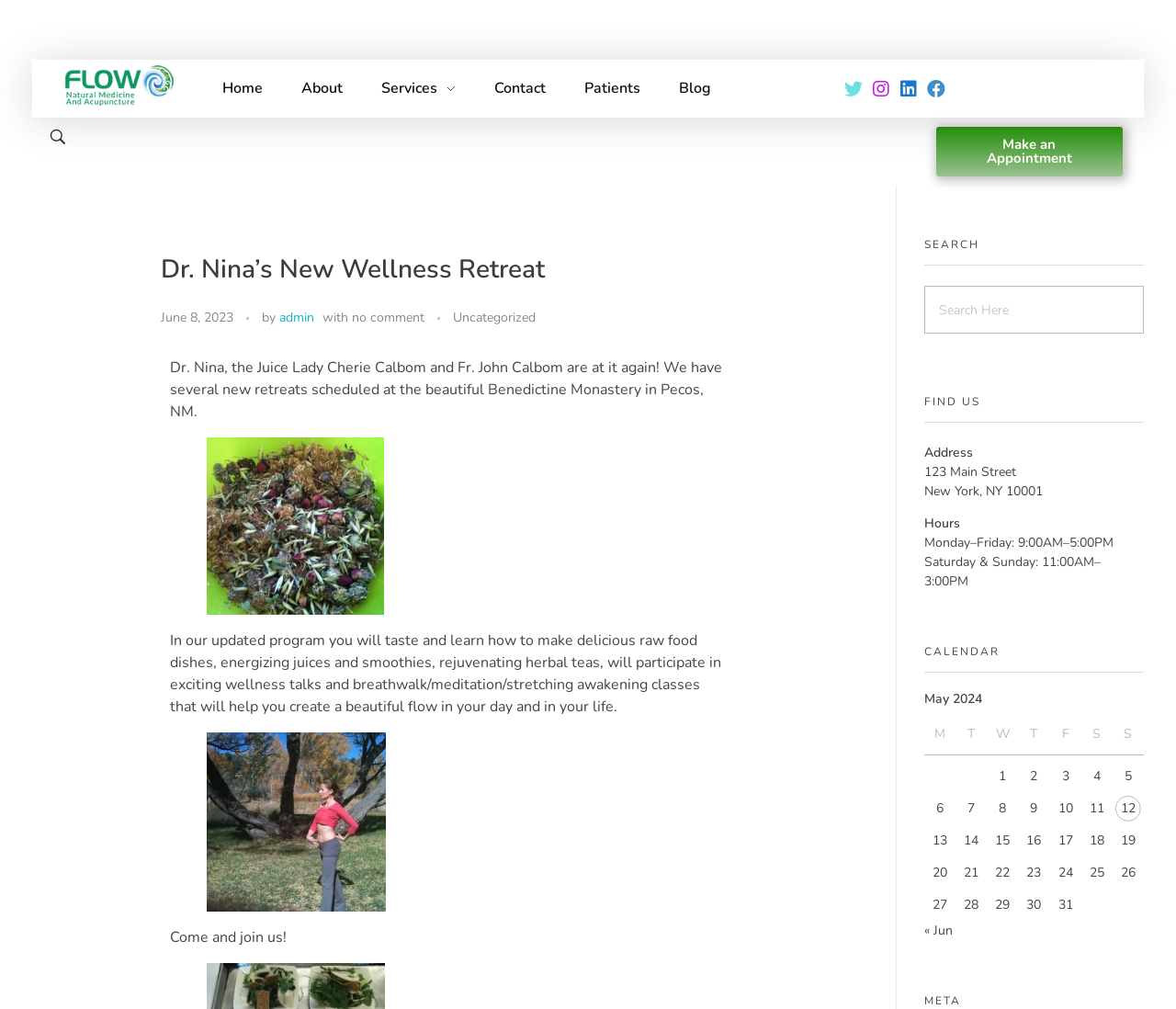Please reply to the following question using a single word or phrase: 
What is the name of the wellness retreat?

Dr. Nina’s New Wellness Retreat